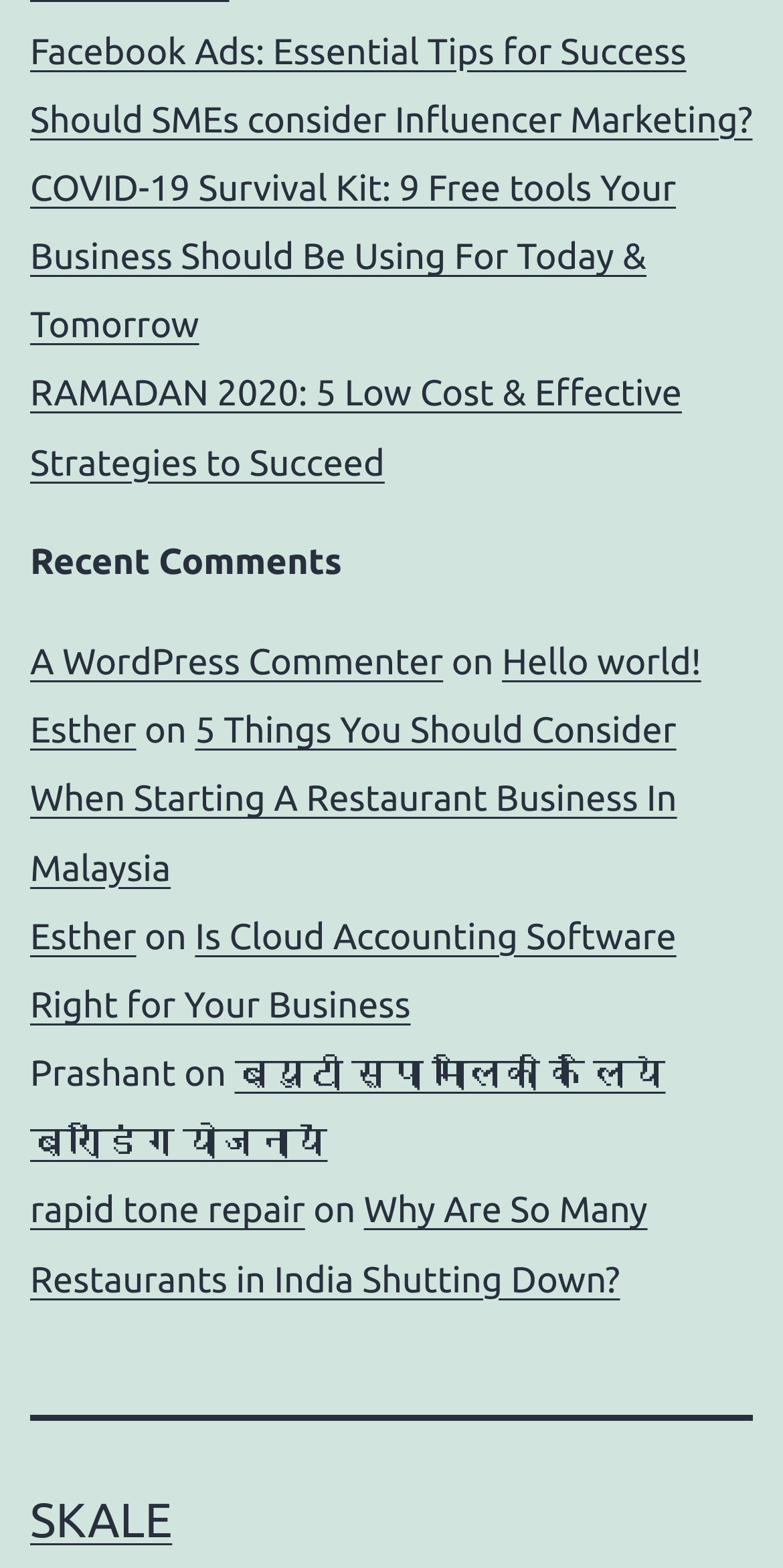How many links are there in the Recent Comments section?
Based on the image, answer the question with as much detail as possible.

I counted the number of links under the 'Recent Comments' heading, which includes links to comments from users such as 'A WordPress Commenter', 'Esther', 'Prashant', and others.